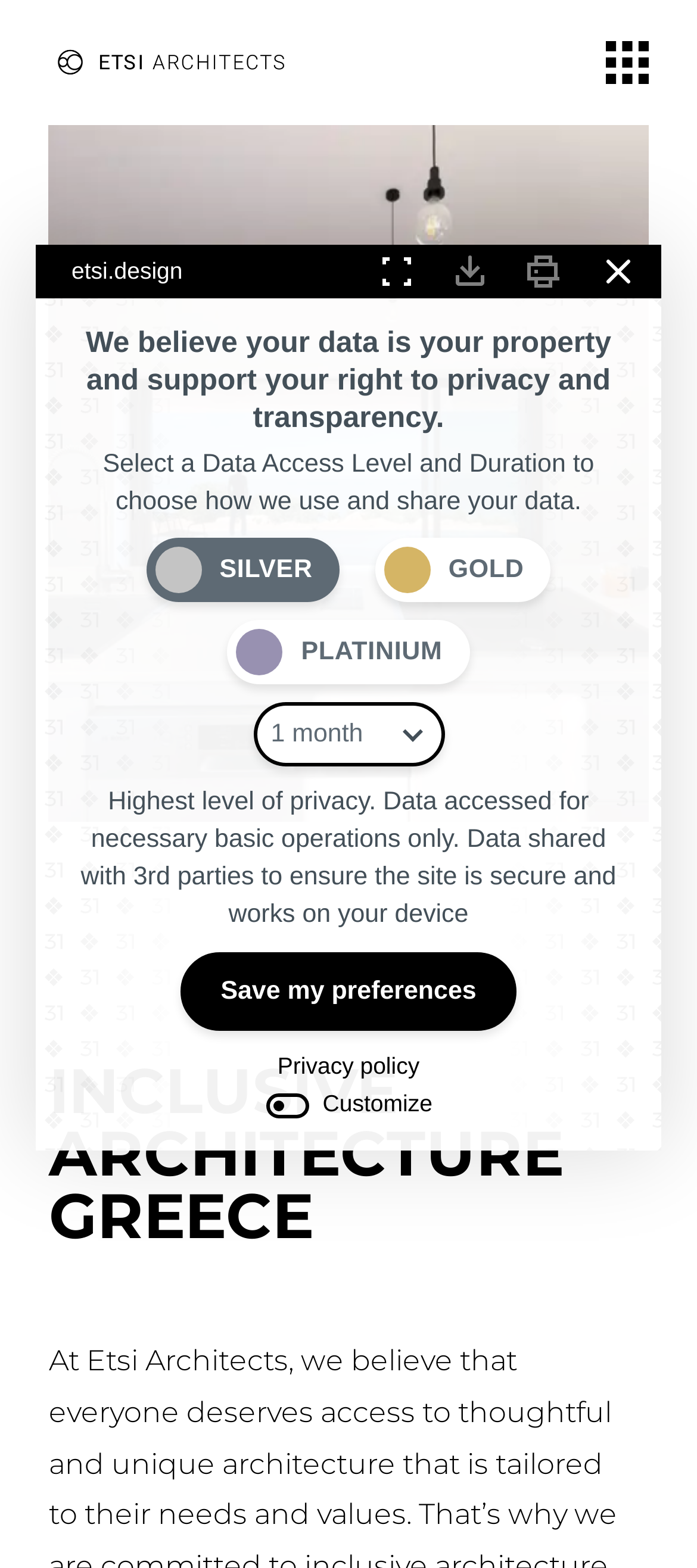What is the name of the architecture firm?
Using the information from the image, provide a comprehensive answer to the question.

The name of the architecture firm can be found in the top-left corner of the webpage, where it is written as 'Etsi Architects' in a link and an image with the same text.